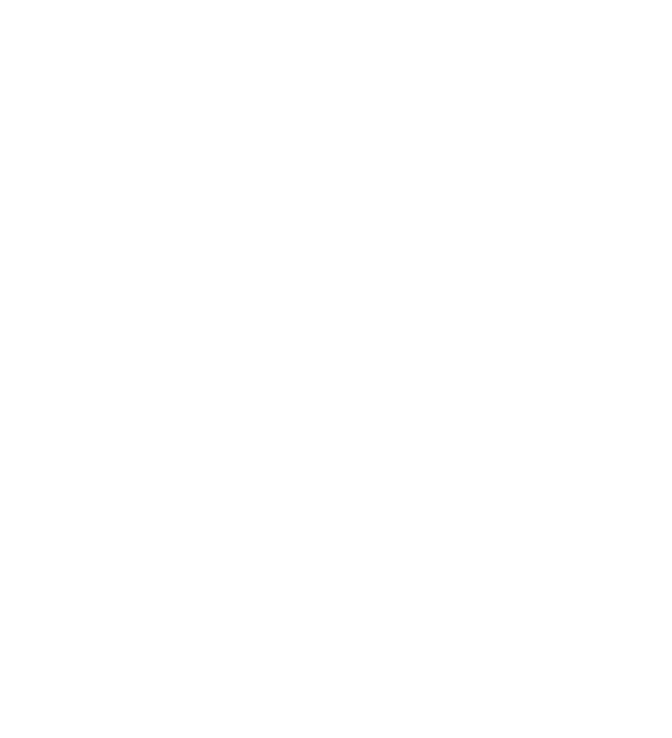What organization helped Fluffy find a foster home? Analyze the screenshot and reply with just one word or a short phrase.

BCSAVE